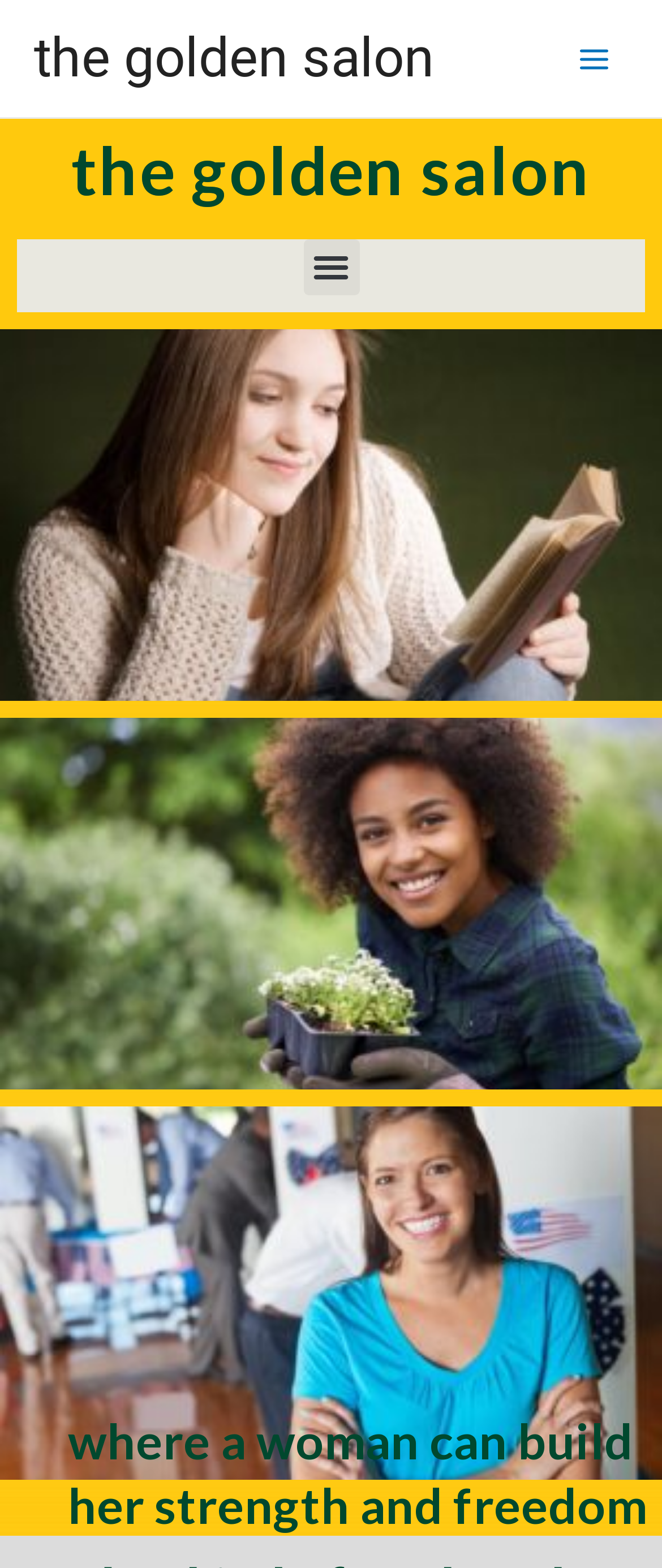Utilize the information from the image to answer the question in detail:
What is the position of the 'Menu Toggle' button?

By comparing the y1 and y2 coordinates of the 'Menu Toggle' button with other elements, I can determine that it is positioned in the middle of the webpage.